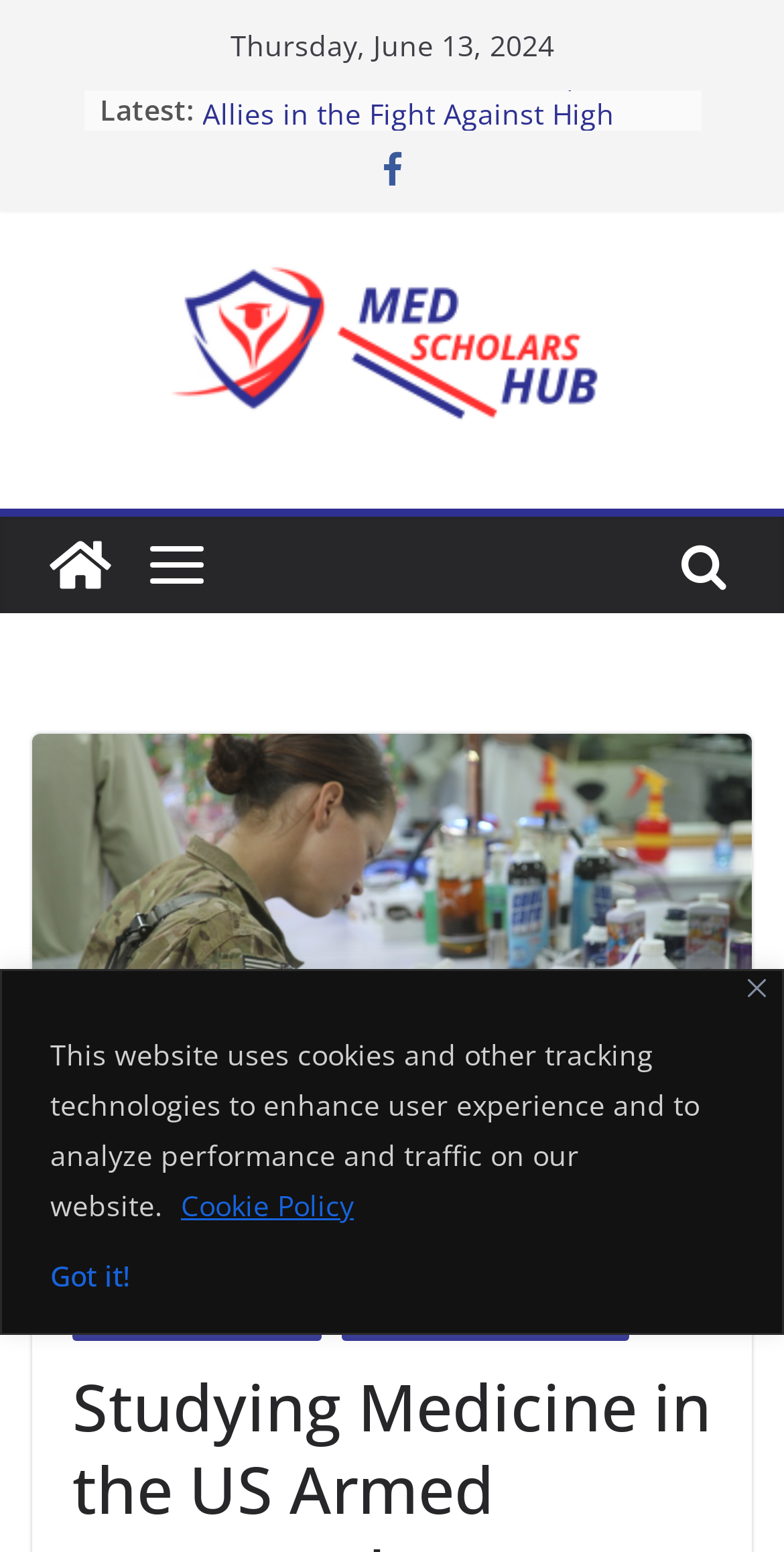How many categories are there in the menu?
Provide a one-word or short-phrase answer based on the image.

4